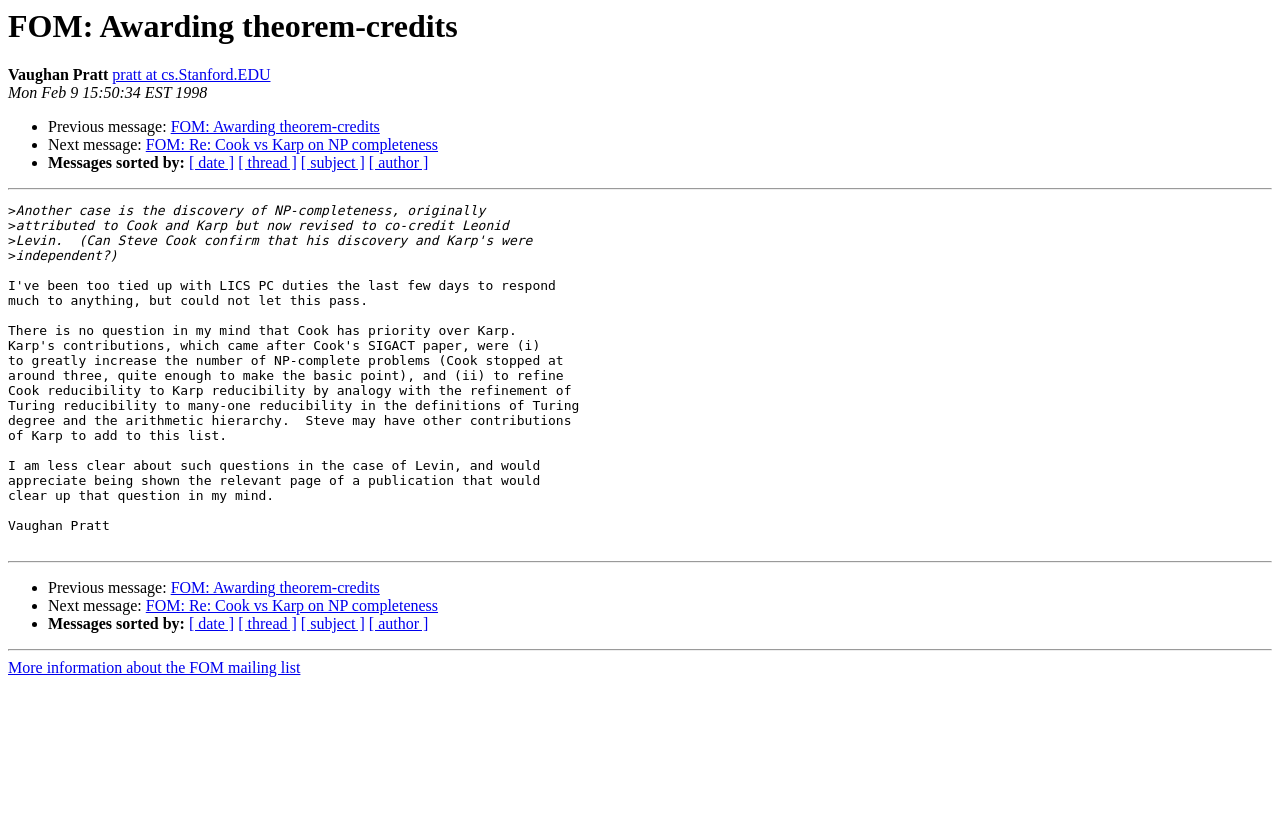Please answer the following question using a single word or phrase: 
How many horizontal separators are there on the webpage?

3